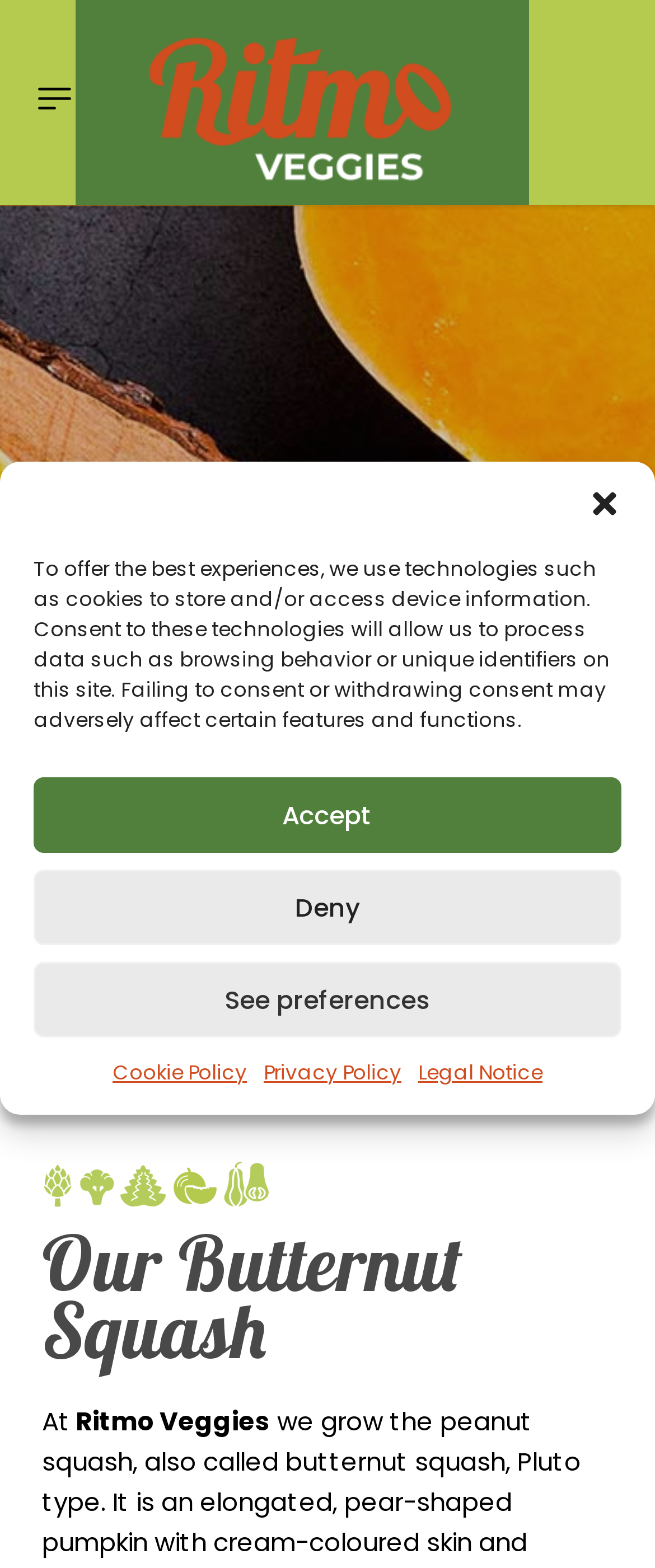Please give a concise answer to this question using a single word or phrase: 
Are there any images on this webpage?

Yes